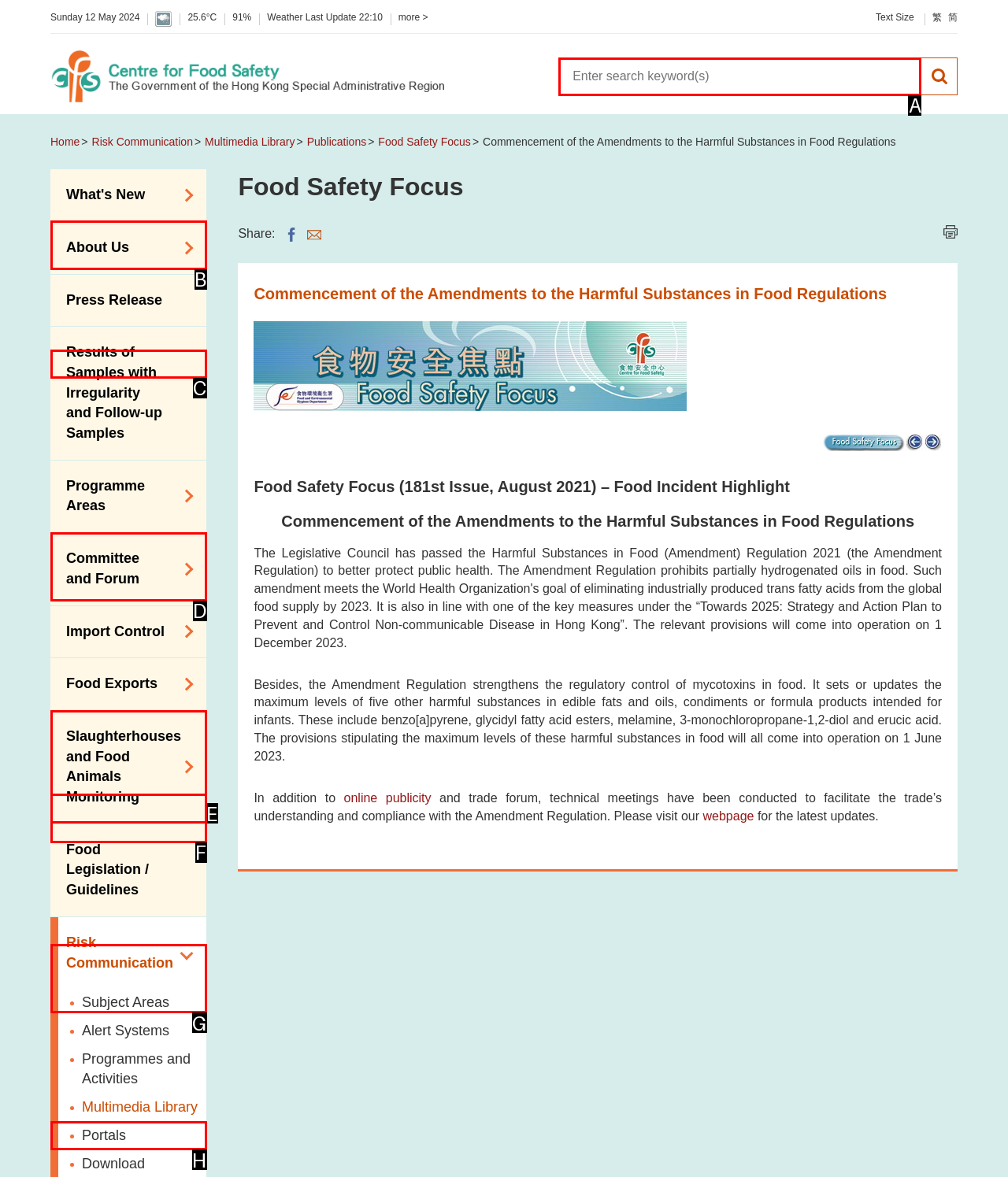What option should you select to complete this task: Check recent posts? Indicate your answer by providing the letter only.

None